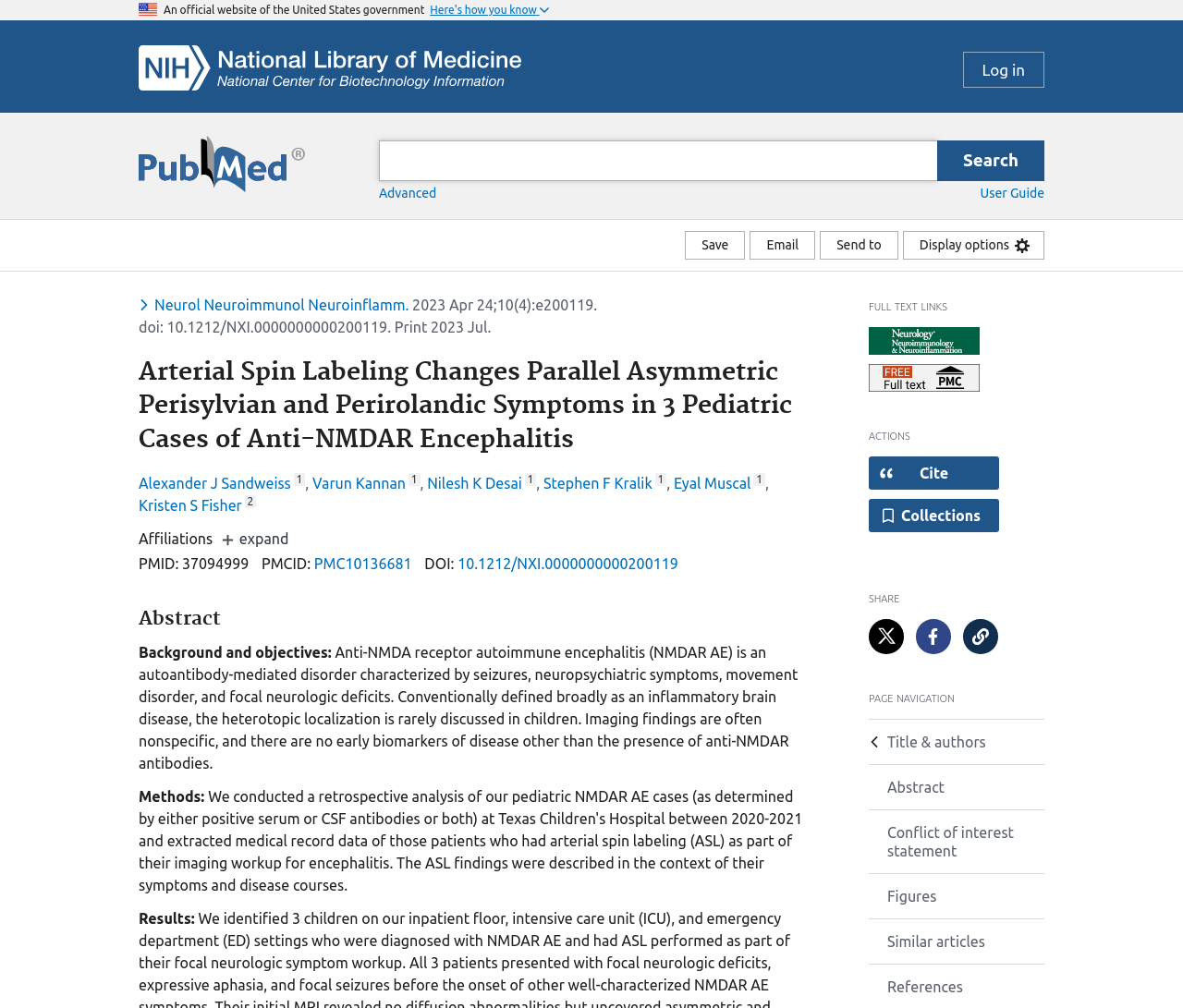Extract the bounding box coordinates of the UI element described by: "parent_node: Search: aria-label="Pubmed Logo"". The coordinates should include four float numbers ranging from 0 to 1, e.g., [left, top, right, bottom].

[0.117, 0.135, 0.258, 0.181]